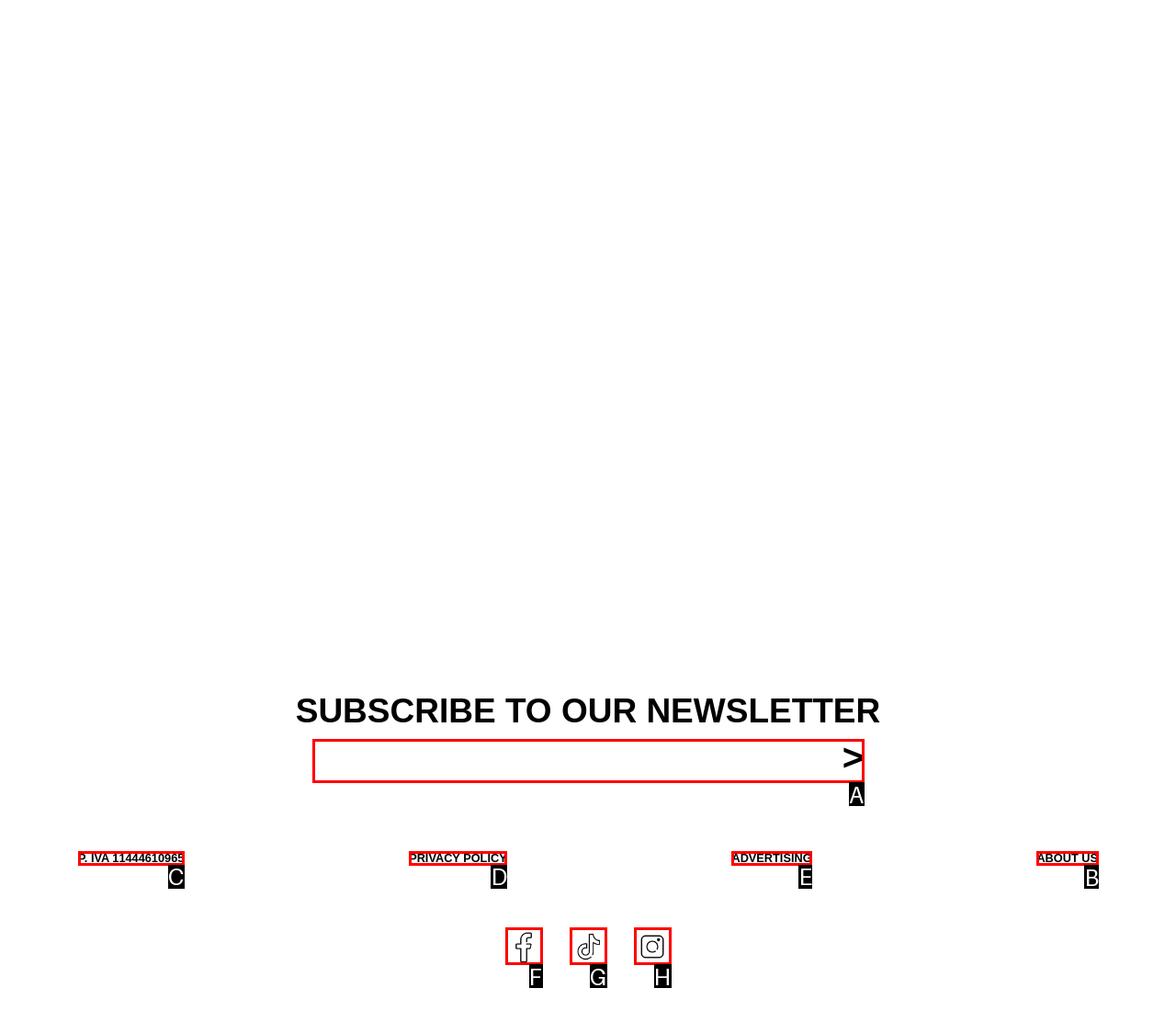Given the task: Read about the company, point out the letter of the appropriate UI element from the marked options in the screenshot.

B